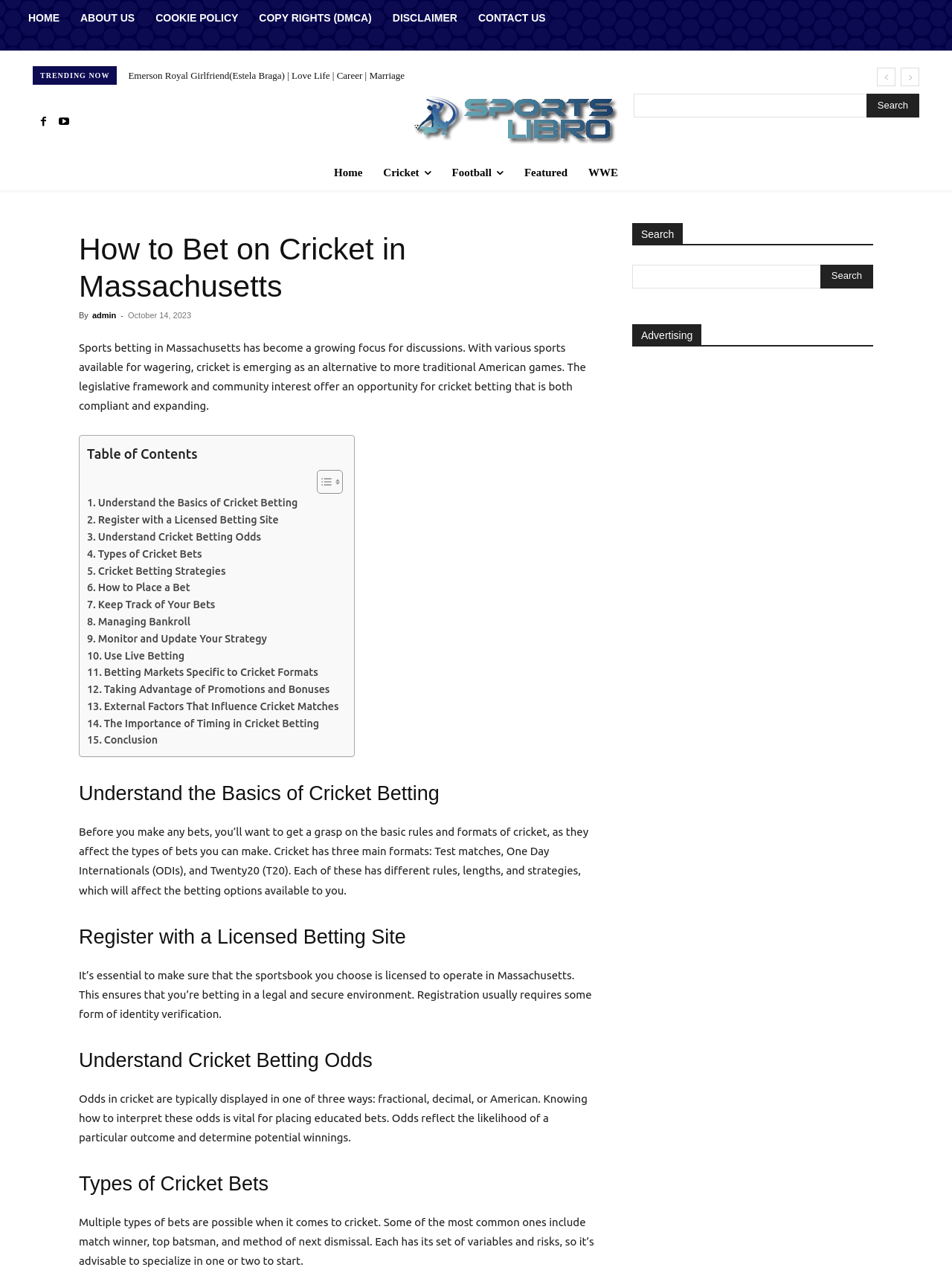Locate the bounding box coordinates of the clickable area to execute the instruction: "Click on the 'HOME' link". Provide the coordinates as four float numbers between 0 and 1, represented as [left, top, right, bottom].

[0.019, 0.0, 0.073, 0.028]